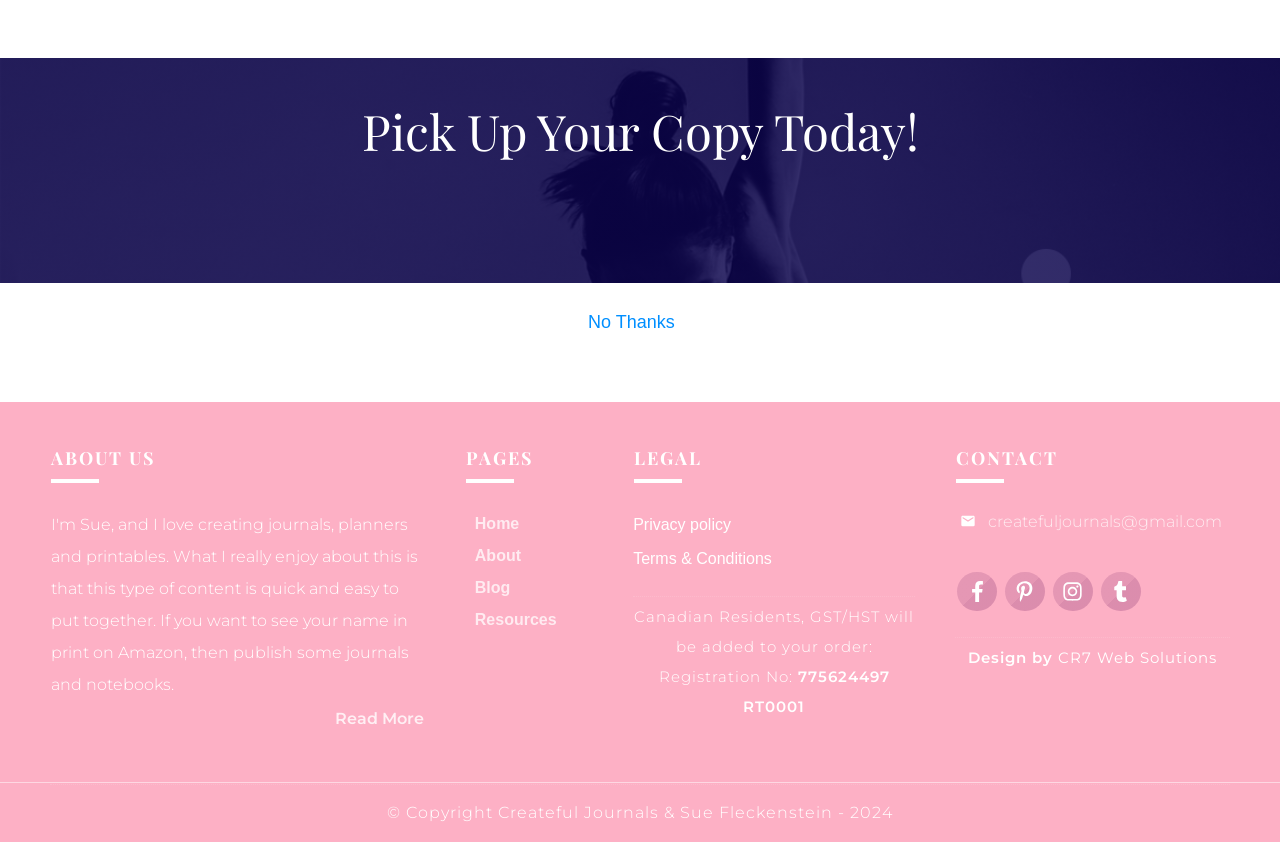What is the copyright year of the website?
Use the image to answer the question with a single word or phrase.

2024